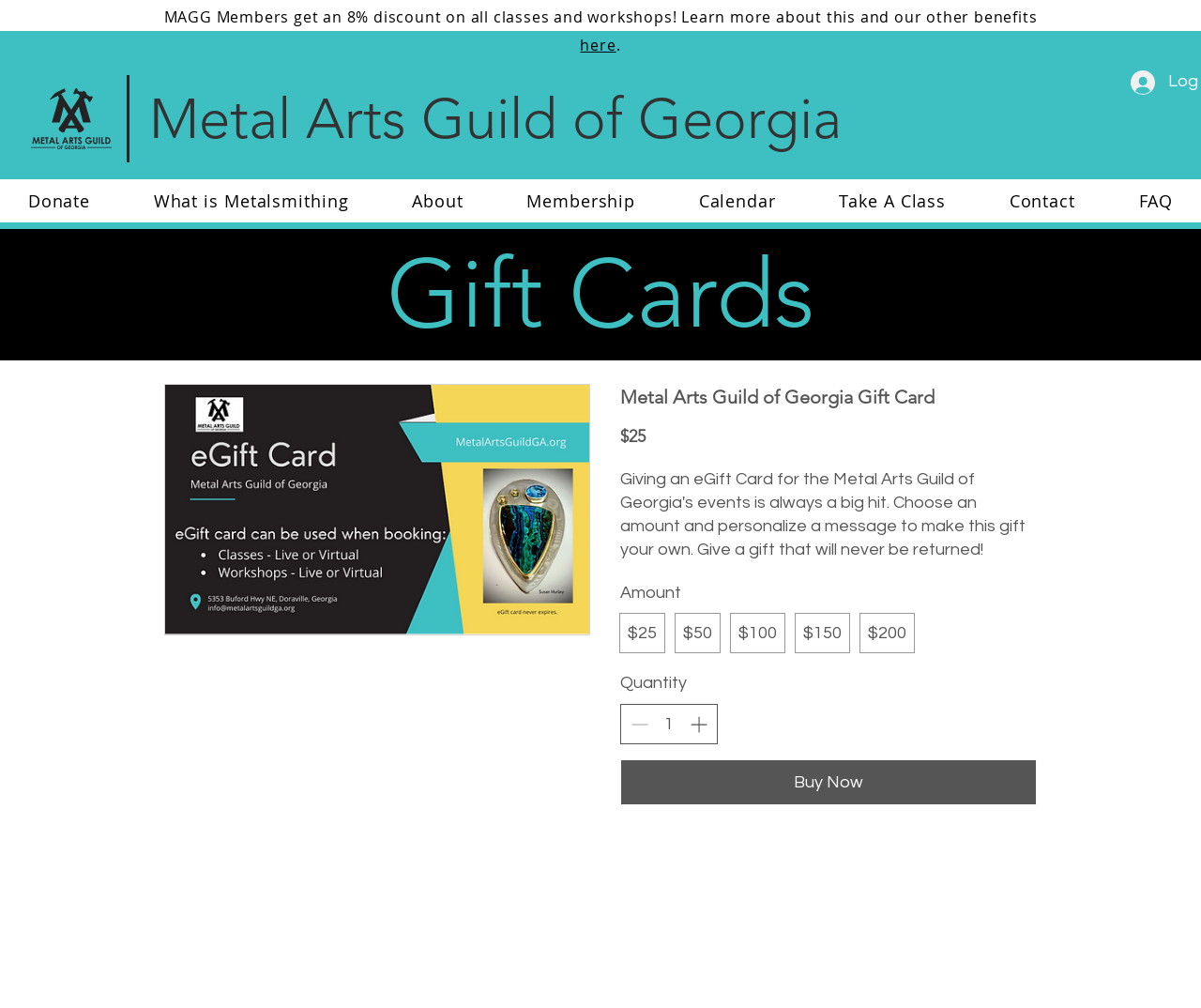What is the minimum quantity of gift cards that can be purchased?
Utilize the image to construct a detailed and well-explained answer.

The spinbutton element with the label 'Quantity' has a valuemin of 1, indicating that the minimum quantity of gift cards that can be purchased is 1.